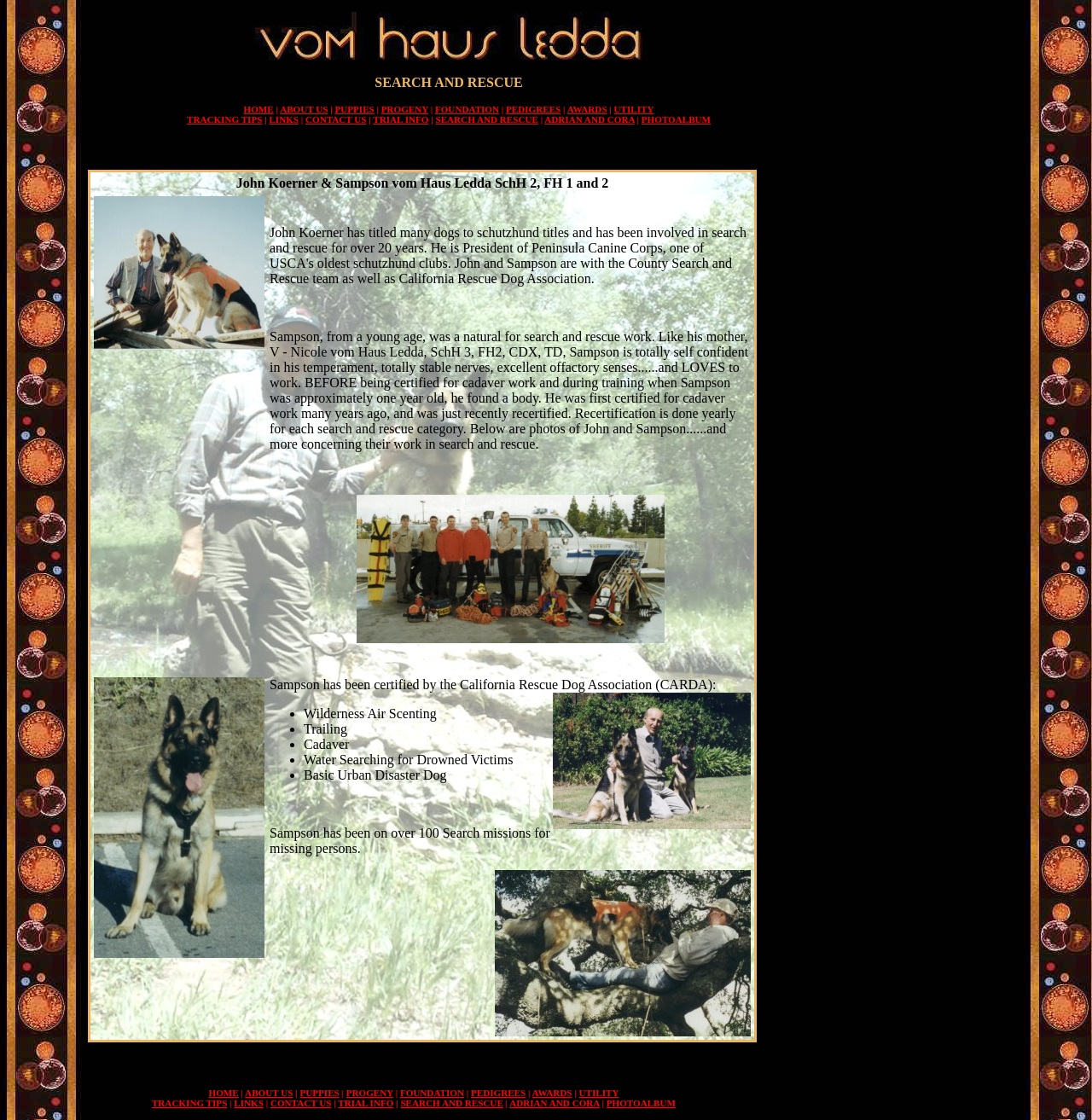Calculate the bounding box coordinates for the UI element based on the following description: "ADRIAN AND CORA". Ensure the coordinates are four float numbers between 0 and 1, i.e., [left, top, right, bottom].

[0.499, 0.102, 0.581, 0.111]